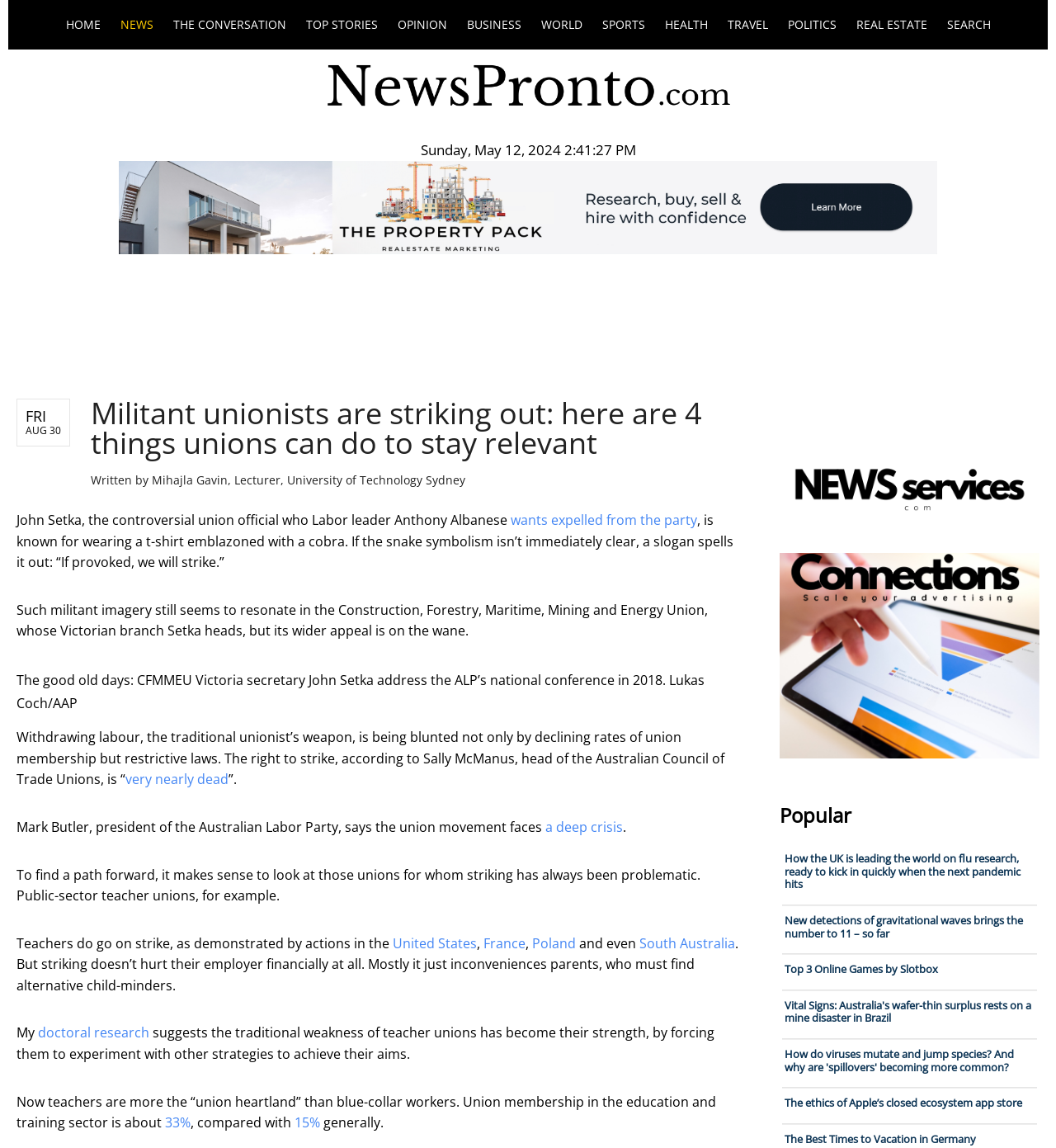Locate the bounding box coordinates of the region to be clicked to comply with the following instruction: "Search for something using the 'SEARCH' link". The coordinates must be four float numbers between 0 and 1, in the form [left, top, right, bottom].

[0.887, 0.0, 0.938, 0.043]